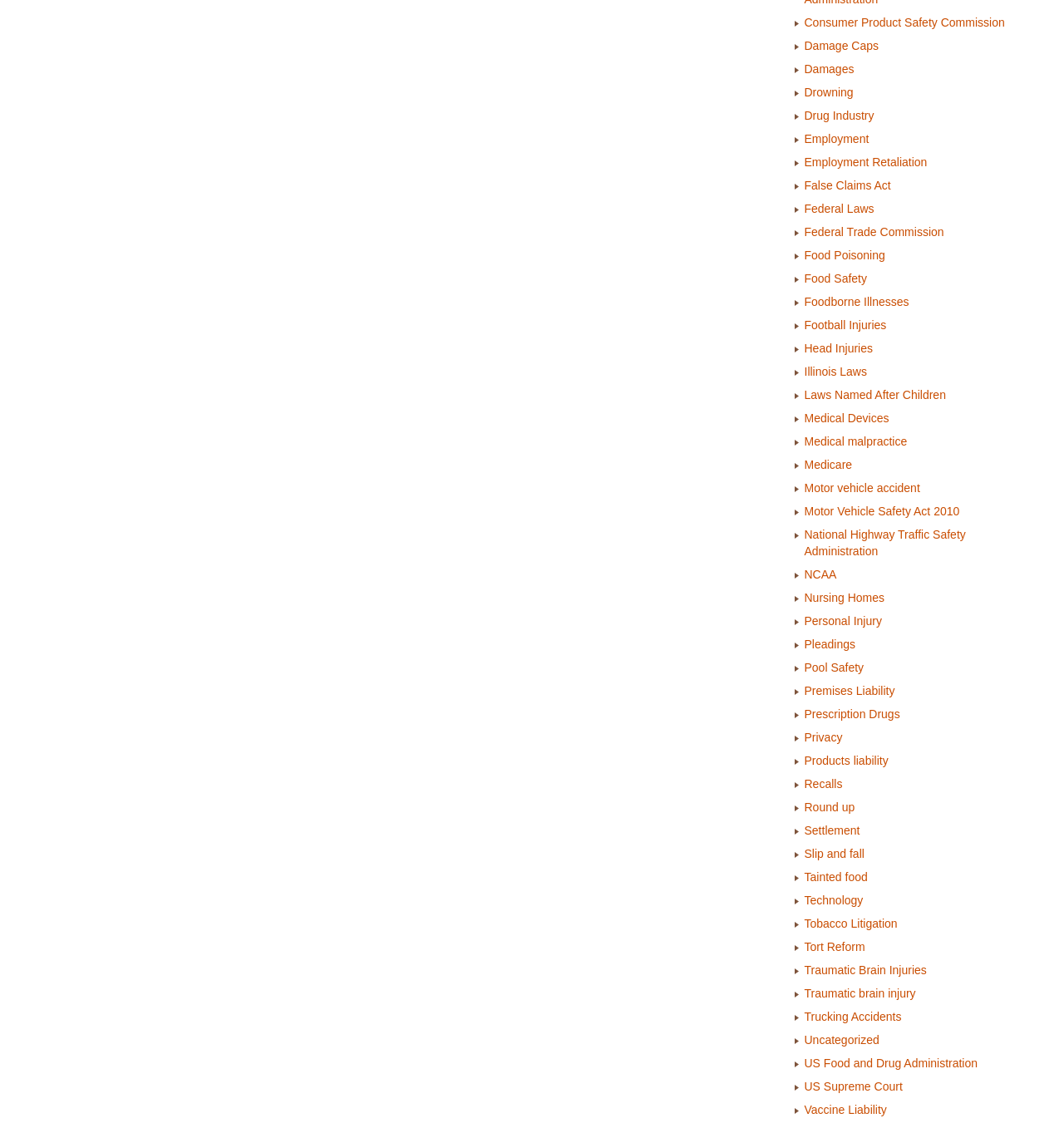From the screenshot, find the bounding box of the UI element matching this description: "Pool Safety". Supply the bounding box coordinates in the form [left, top, right, bottom], each a float between 0 and 1.

[0.756, 0.586, 0.812, 0.598]